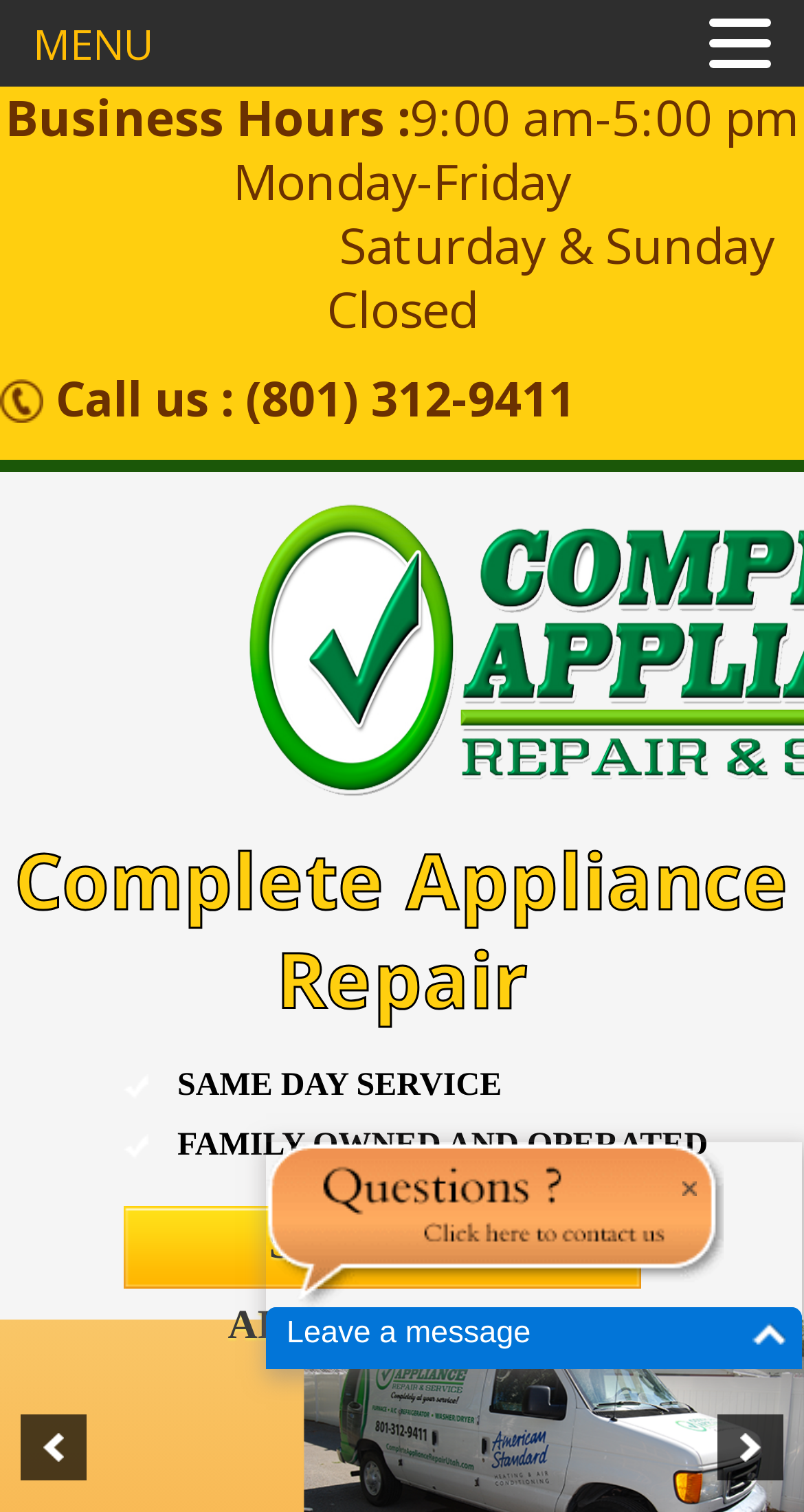What is the phone number to call?
Please provide an in-depth and detailed response to the question.

I located the phone number in the complementary section of the webpage, where it says 'Call us :' followed by '(801) 312-9411'. This is the phone number to call.